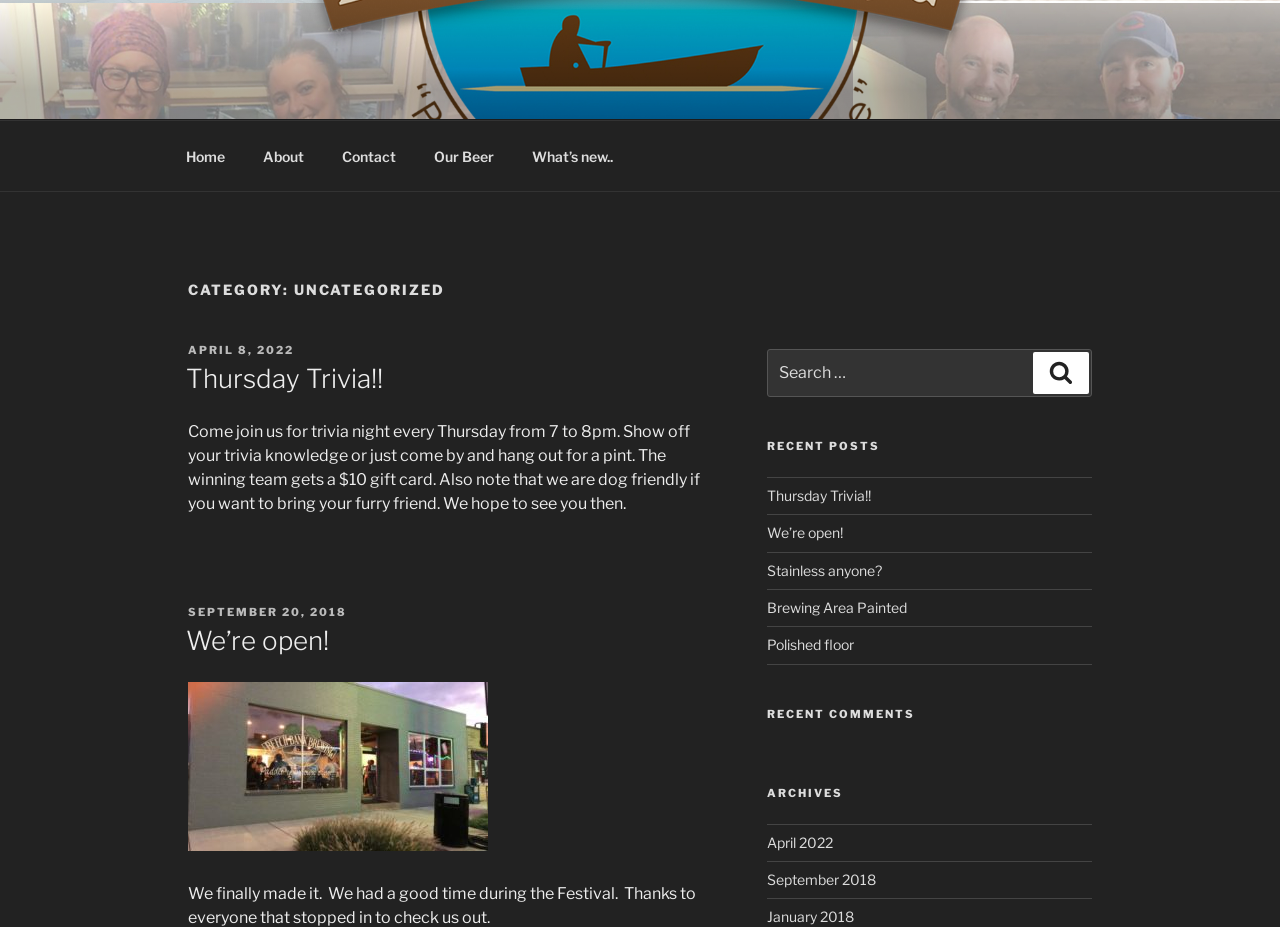Find the bounding box coordinates of the area to click in order to follow the instruction: "Read the Thursday Trivia!! post".

[0.147, 0.39, 0.556, 0.429]